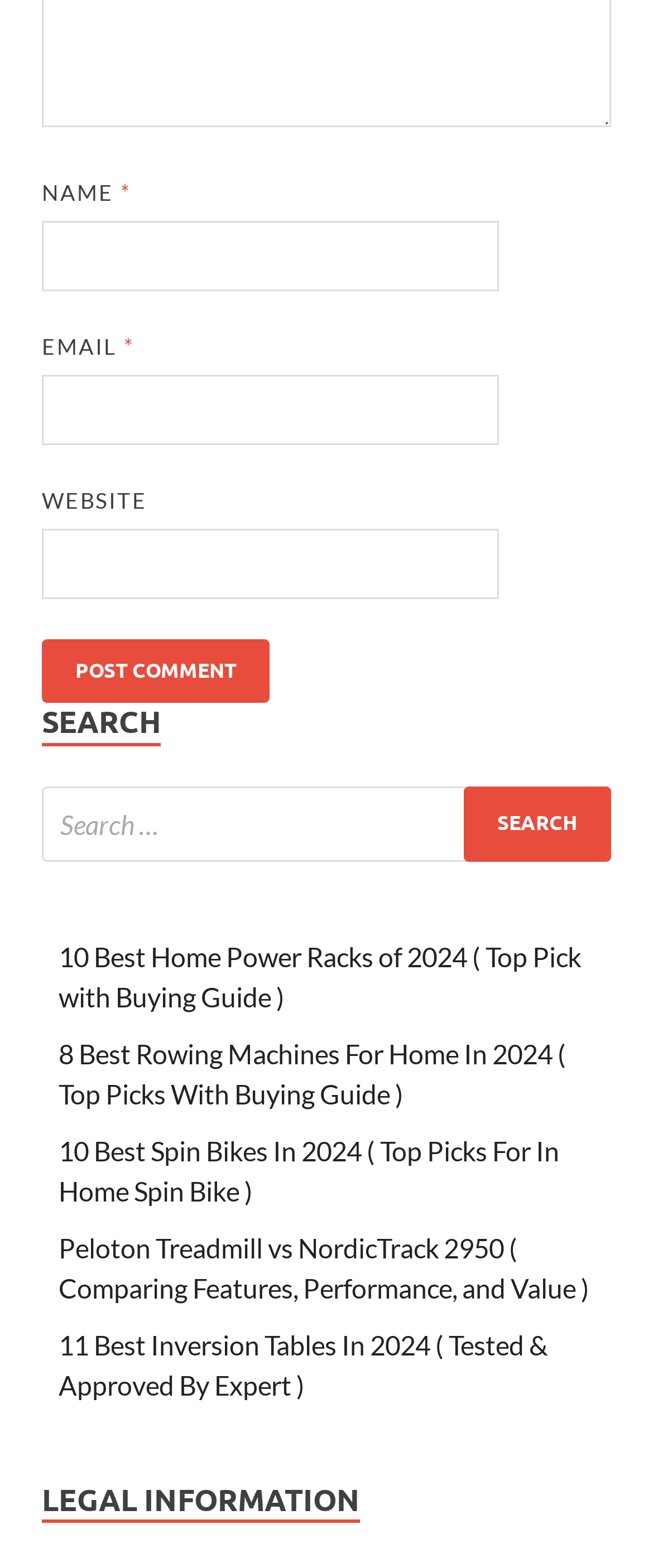What is the category of the search results?
Please give a detailed answer to the question using the information shown in the image.

The search results displayed on the webpage are related to fitness and exercise, including topics such as home power racks, rowing machines, spin bikes, and inversion tables.